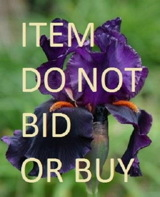What type of object is prominently displayed?
Please provide a comprehensive and detailed answer to the question.

The caption clearly mentions that the image features a striking purple iris flower prominently displayed against a blurred green background, indicating that the object of focus is an iris flower.